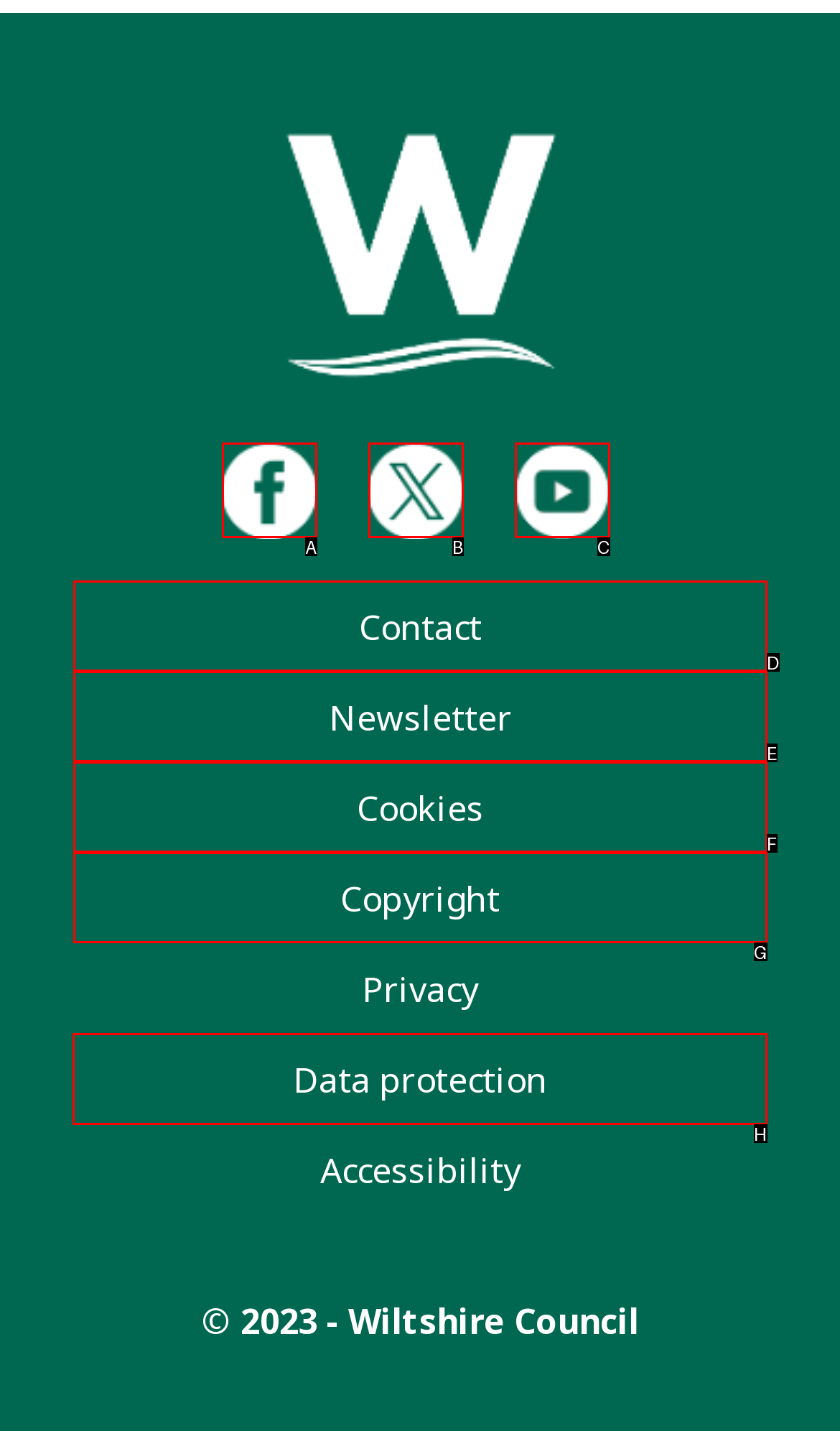Point out the HTML element I should click to achieve the following task: go to previous slide Provide the letter of the selected option from the choices.

None